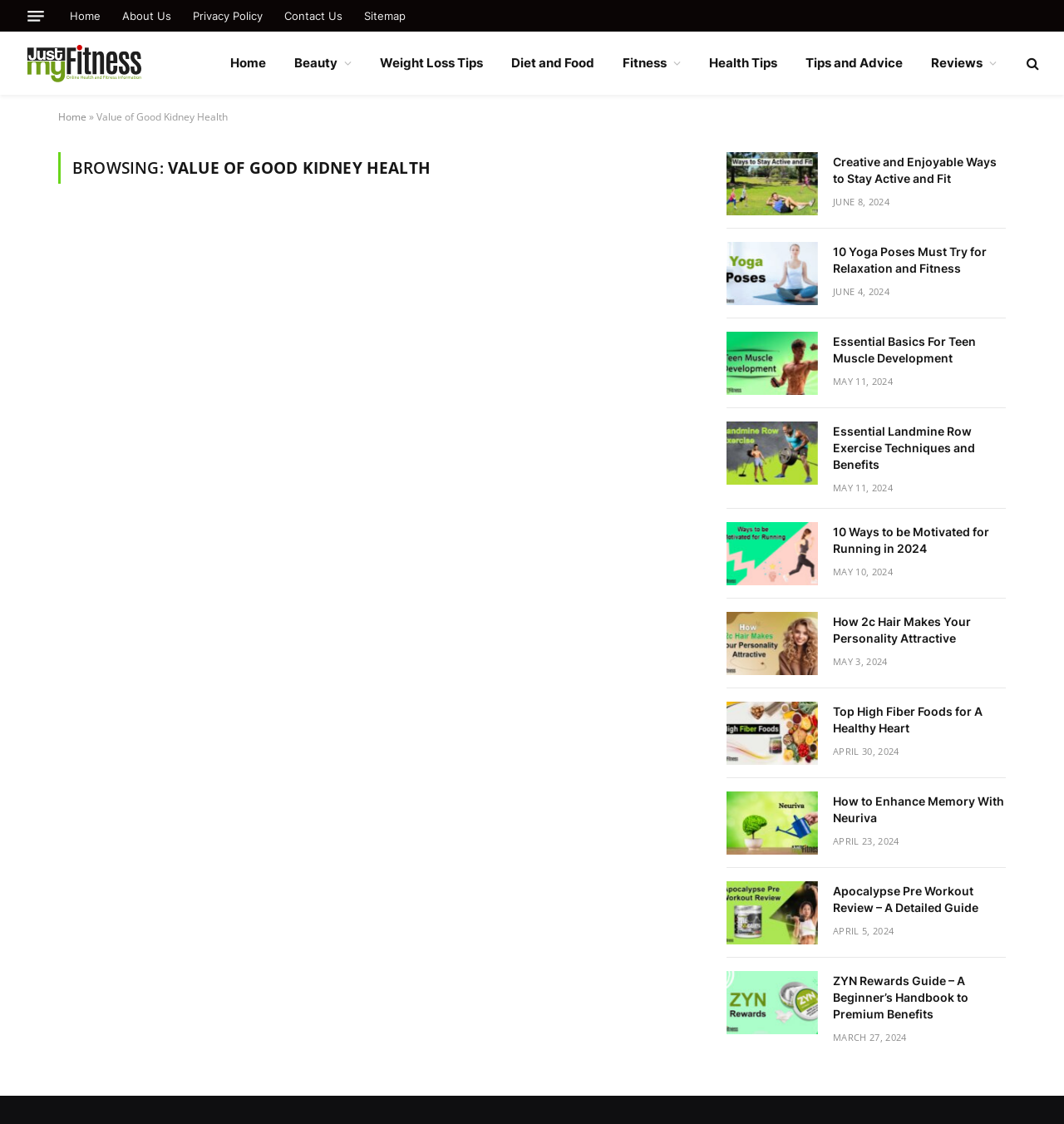Summarize the webpage in an elaborate manner.

The webpage is about health and fitness, with a focus on the value of good kidney health. At the top, there is a menu button and a series of links to different sections of the website, including Home, About Us, Privacy Policy, Contact Us, and Sitemap. Below this, there is a logo and a link to the website's homepage.

The main content of the page is divided into several sections, each featuring a different article related to health and fitness. There are a total of 7 articles, each with a heading, a brief summary, and a link to read more. The articles are arranged in a vertical column, with the most recent article at the top.

Each article has a similar layout, with a heading, a brief summary, and a link to read more. The headings are descriptive and informative, providing a sense of what each article is about. The summaries are brief and enticing, encouraging the reader to click on the link to learn more.

The articles cover a range of topics, including exercise, nutrition, and overall wellness. Some of the specific topics include yoga poses, muscle development, running motivation, hair care, and high-fiber foods. Each article has a corresponding image, which adds visual interest to the page.

At the bottom of each article, there is a timestamp indicating when the article was published. The timestamps range from April 23, 2024, to June 8, 2024, suggesting that the website is regularly updated with new content.

Overall, the webpage is well-organized and easy to navigate, with a clear focus on providing informative and engaging content related to health and fitness.